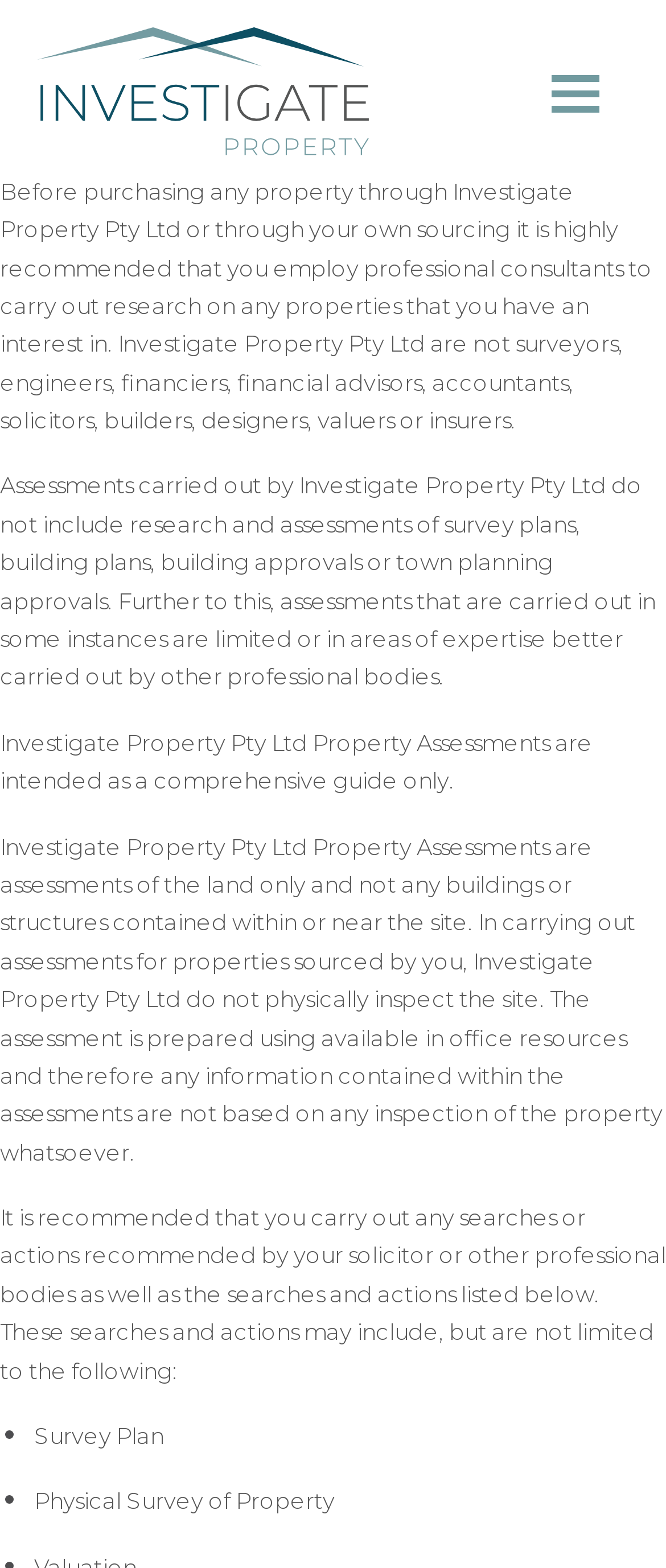Please look at the image and answer the question with a detailed explanation: How are Investigate Property Pty Ltd assessments prepared?

The webpage states that assessments are prepared using available in-office resources, which means they do not involve physical inspections of the property, and any information contained within the assessments is not based on any inspection of the property whatsoever.